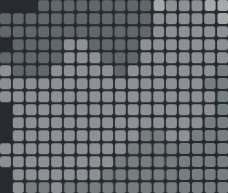Refer to the image and provide an in-depth answer to the question: 
What is the primary focus of the image's aesthetic?

The image's aesthetic is primarily focused on minimalism, as evident from the use of a limited color palette and the simplicity of the grid pattern. The emphasis on geometric forms and tonal contrasts also contributes to the minimalist aesthetic, creating a clean and uncluttered visual effect.